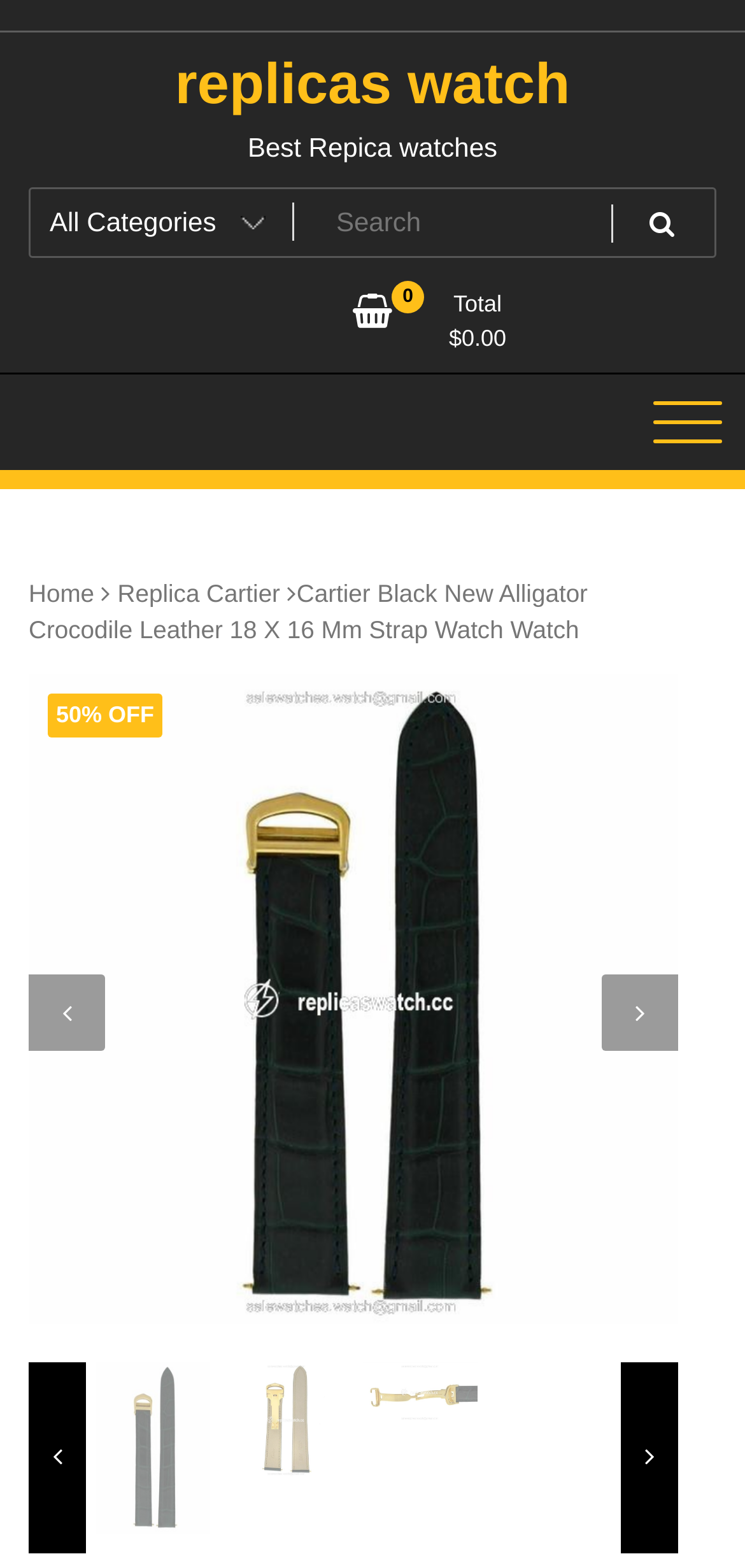Please give a succinct answer using a single word or phrase:
What is the price of the Cartier watch?

$0.00